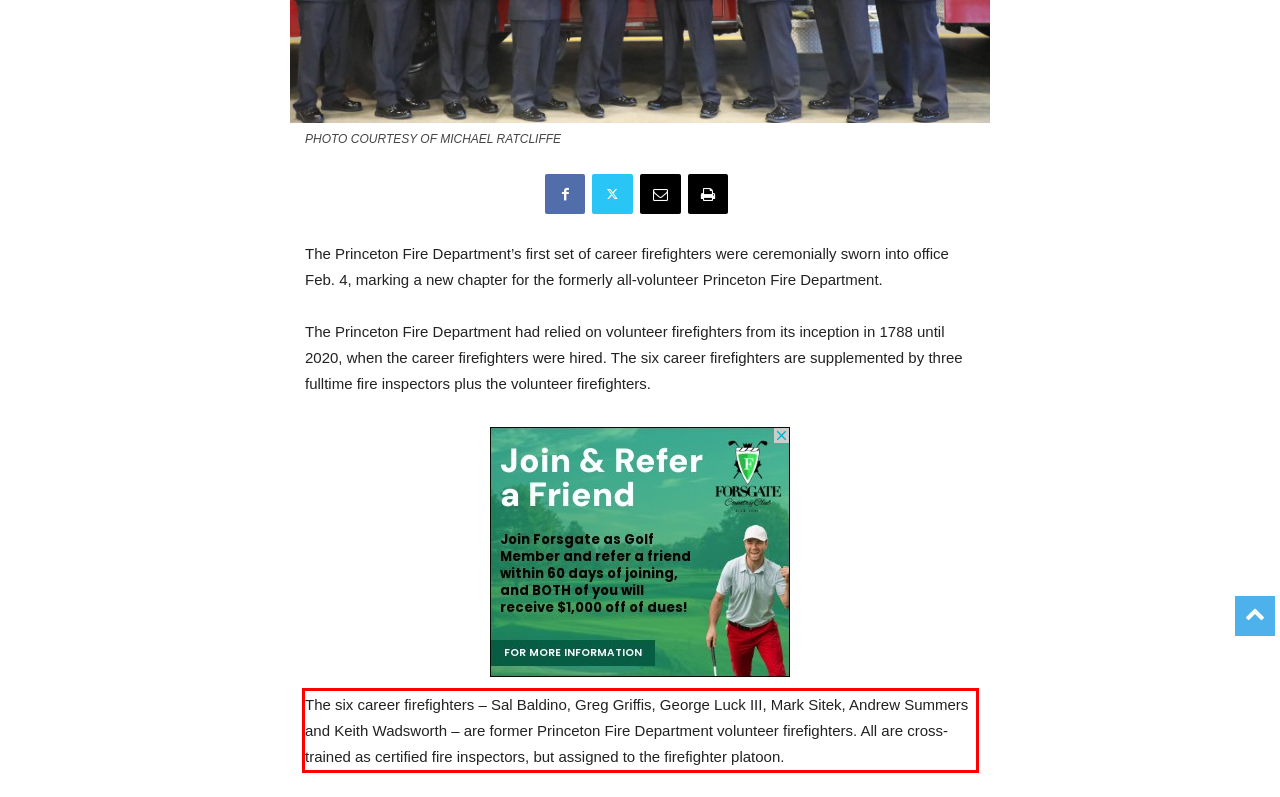Identify the text inside the red bounding box on the provided webpage screenshot by performing OCR.

The six career firefighters – Sal Baldino, Greg Griffis, George Luck III, Mark Sitek, Andrew Summers and Keith Wadsworth – are former Princeton Fire Department volunteer firefighters. All are cross-trained as certified fire inspectors, but assigned to the firefighter platoon.